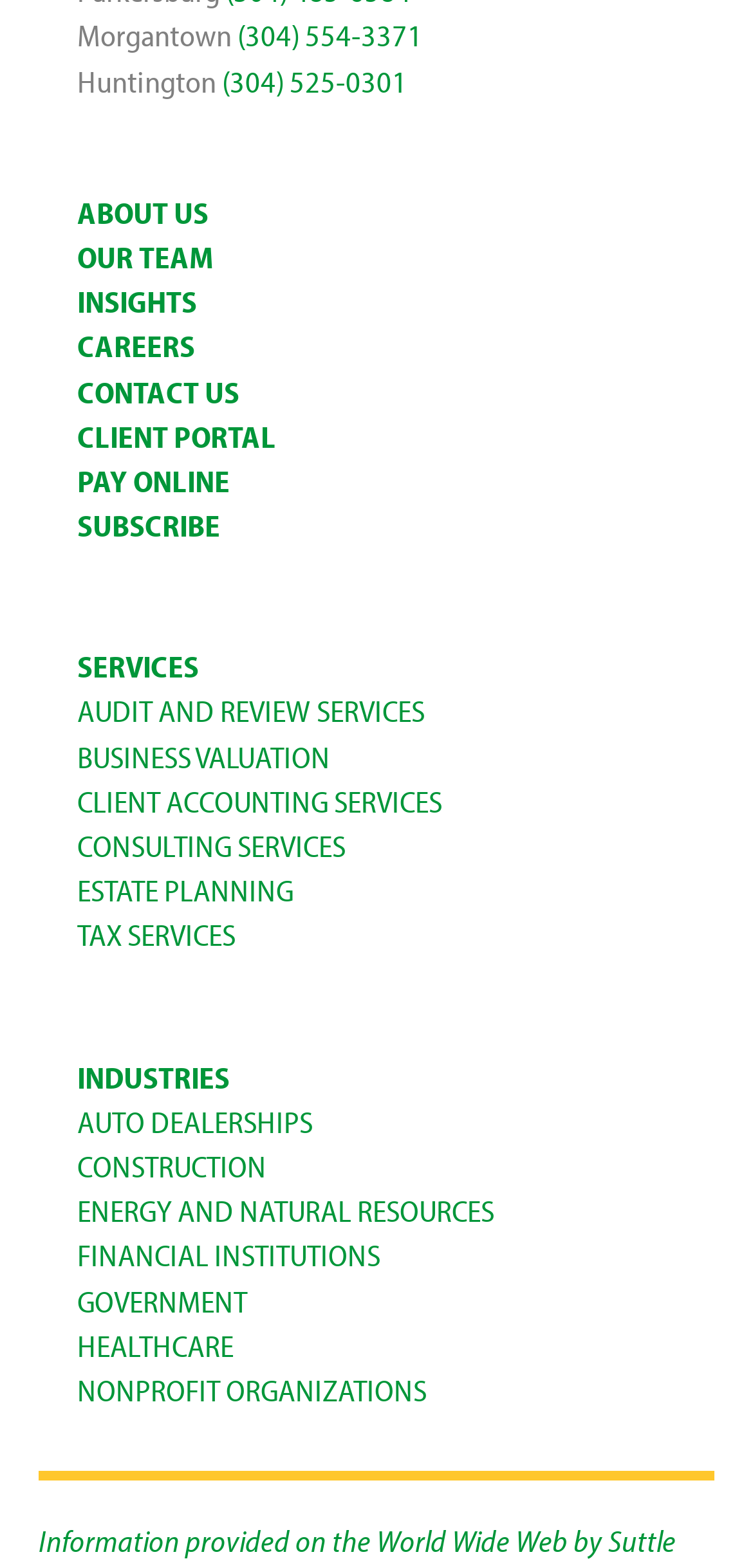Please identify the bounding box coordinates of the element that needs to be clicked to execute the following command: "Read about the company". Provide the bounding box using four float numbers between 0 and 1, formatted as [left, top, right, bottom].

[0.103, 0.123, 0.277, 0.147]